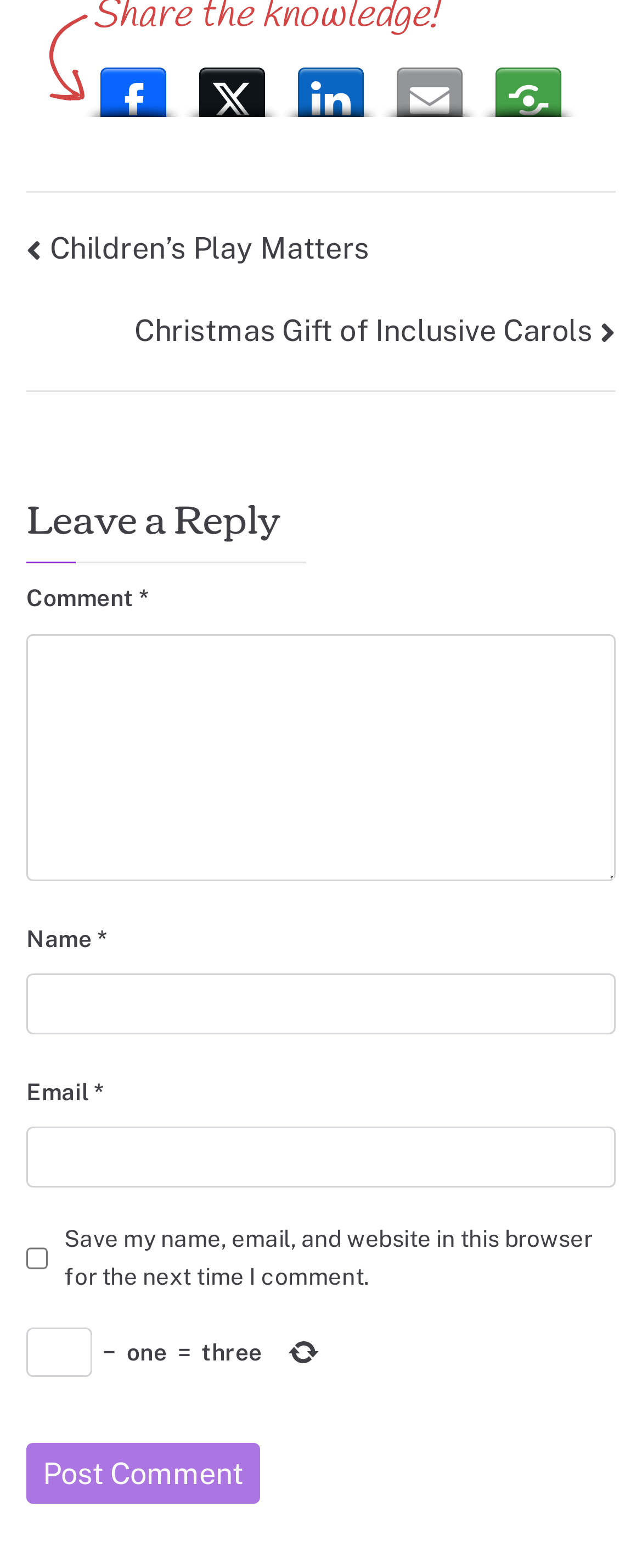Please answer the following question using a single word or phrase: 
What is required to leave a reply?

Comment, Name, Email